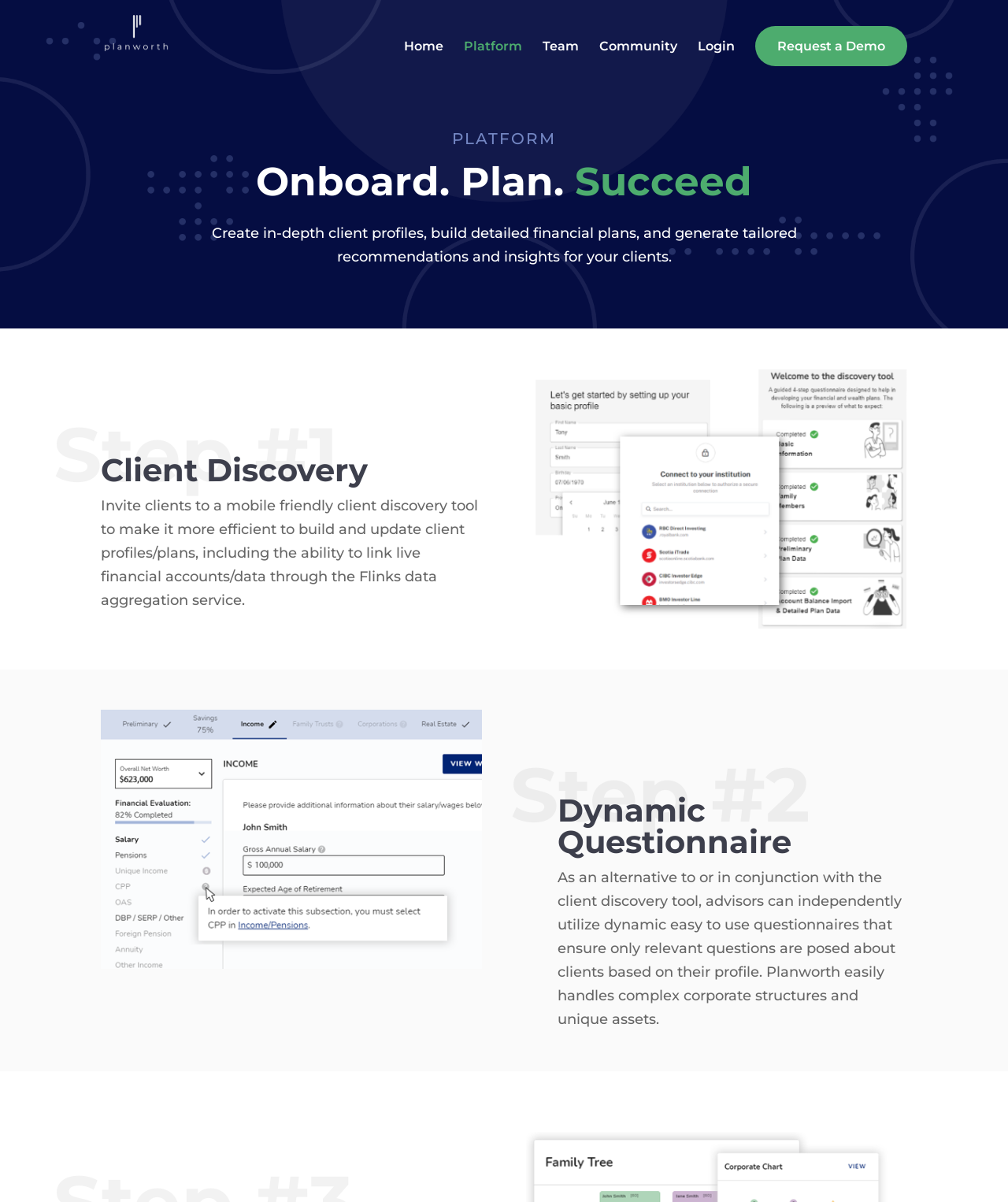Refer to the element description Request a Demo and identify the corresponding bounding box in the screenshot. Format the coordinates as (top-left x, top-left y, bottom-right x, bottom-right y) with values in the range of 0 to 1.

[0.771, 0.022, 0.878, 0.055]